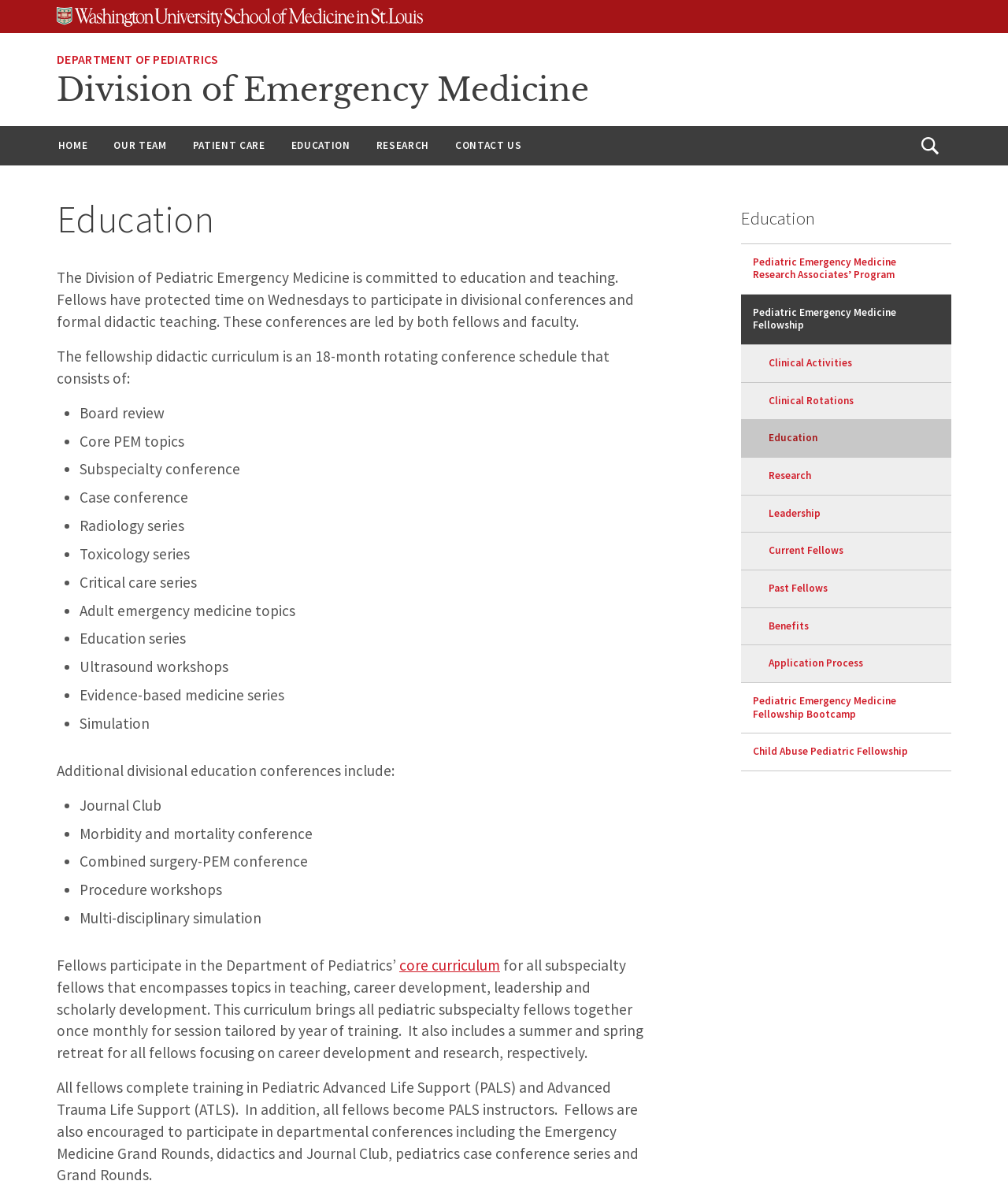Please specify the bounding box coordinates of the clickable region to carry out the following instruction: "Read about the 'core curriculum'". The coordinates should be four float numbers between 0 and 1, in the format [left, top, right, bottom].

[0.396, 0.802, 0.496, 0.817]